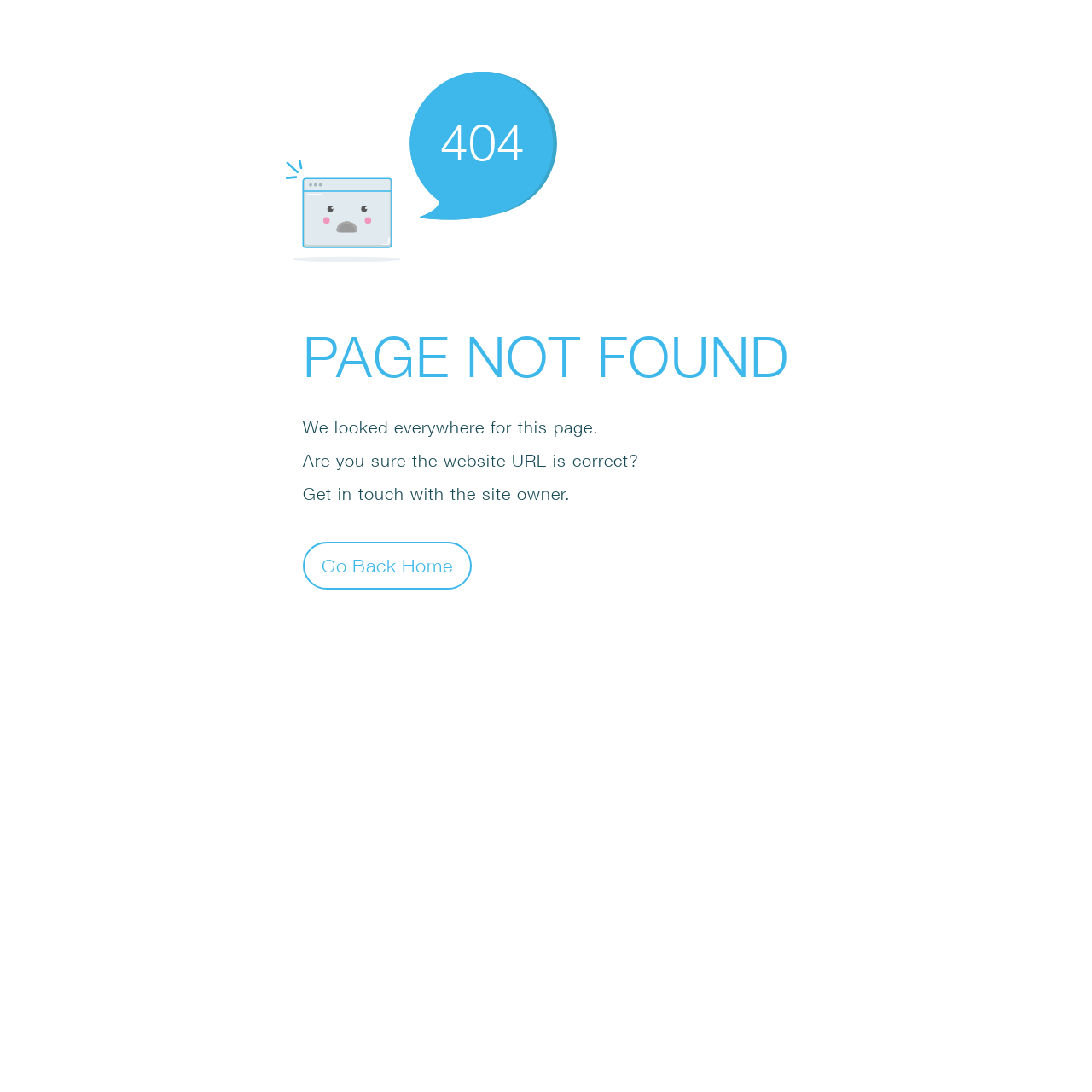Give a one-word or one-phrase response to the question: 
Who can the user contact?

Site owner